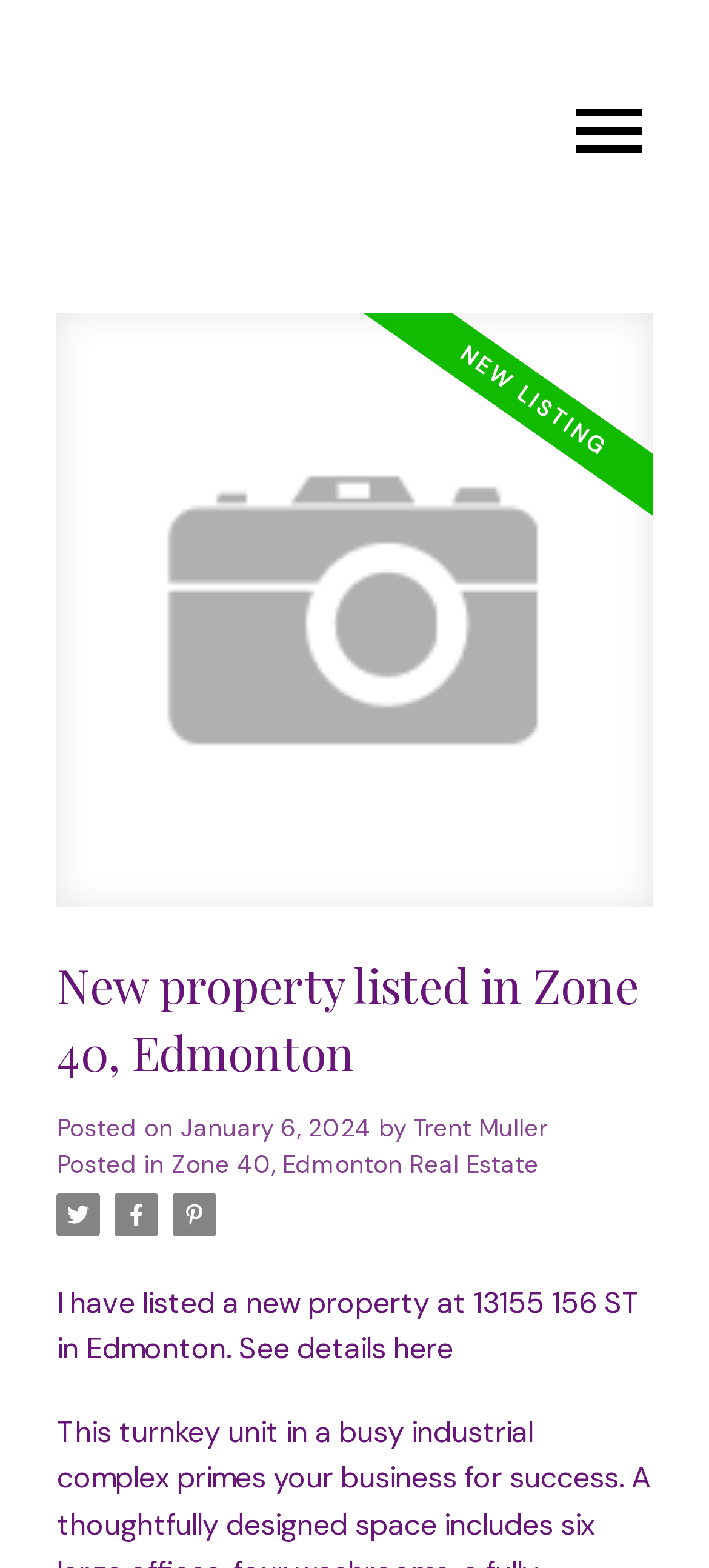Please determine and provide the text content of the webpage's heading.

New property listed in Zone 40, Edmonton